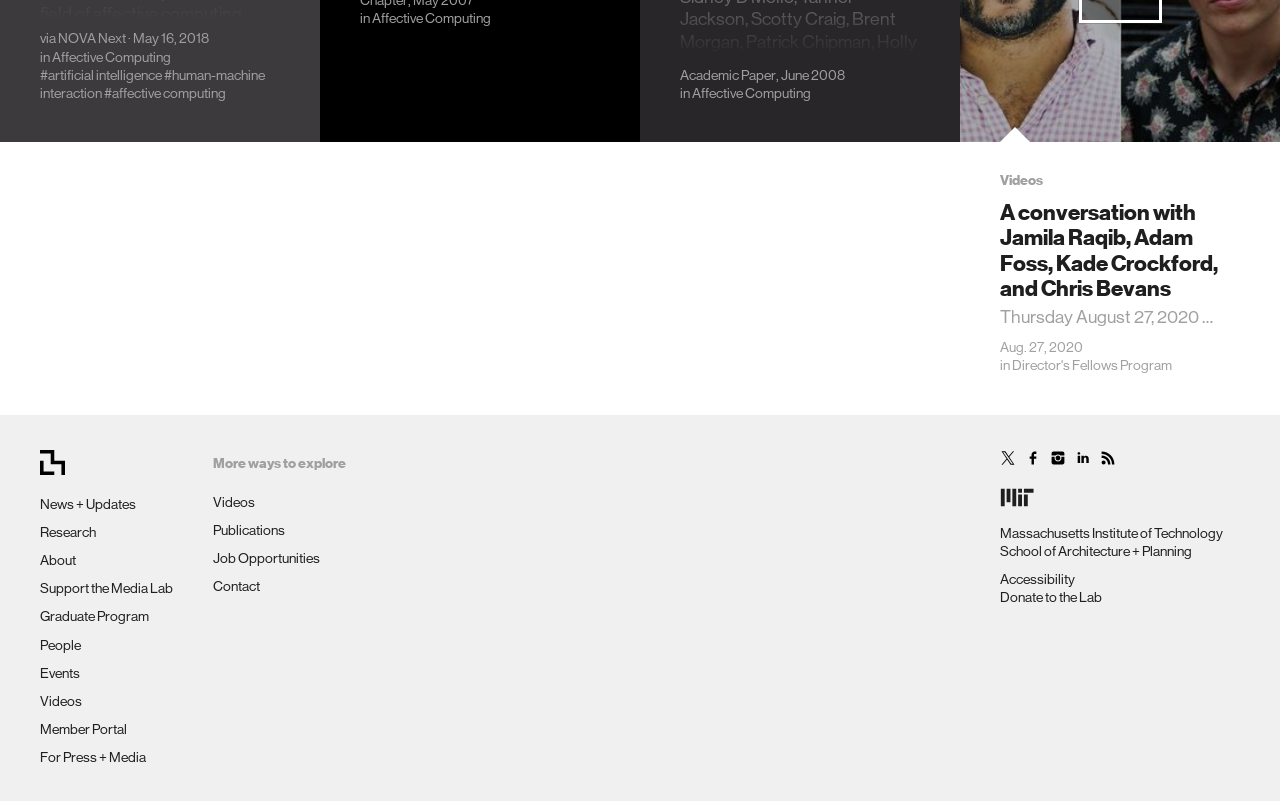Bounding box coordinates are given in the format (top-left x, top-left y, bottom-right x, bottom-right y). All values should be floating point numbers between 0 and 1. Provide the bounding box coordinate for the UI element described as: School of Architecture + Planning

[0.781, 0.678, 0.931, 0.698]